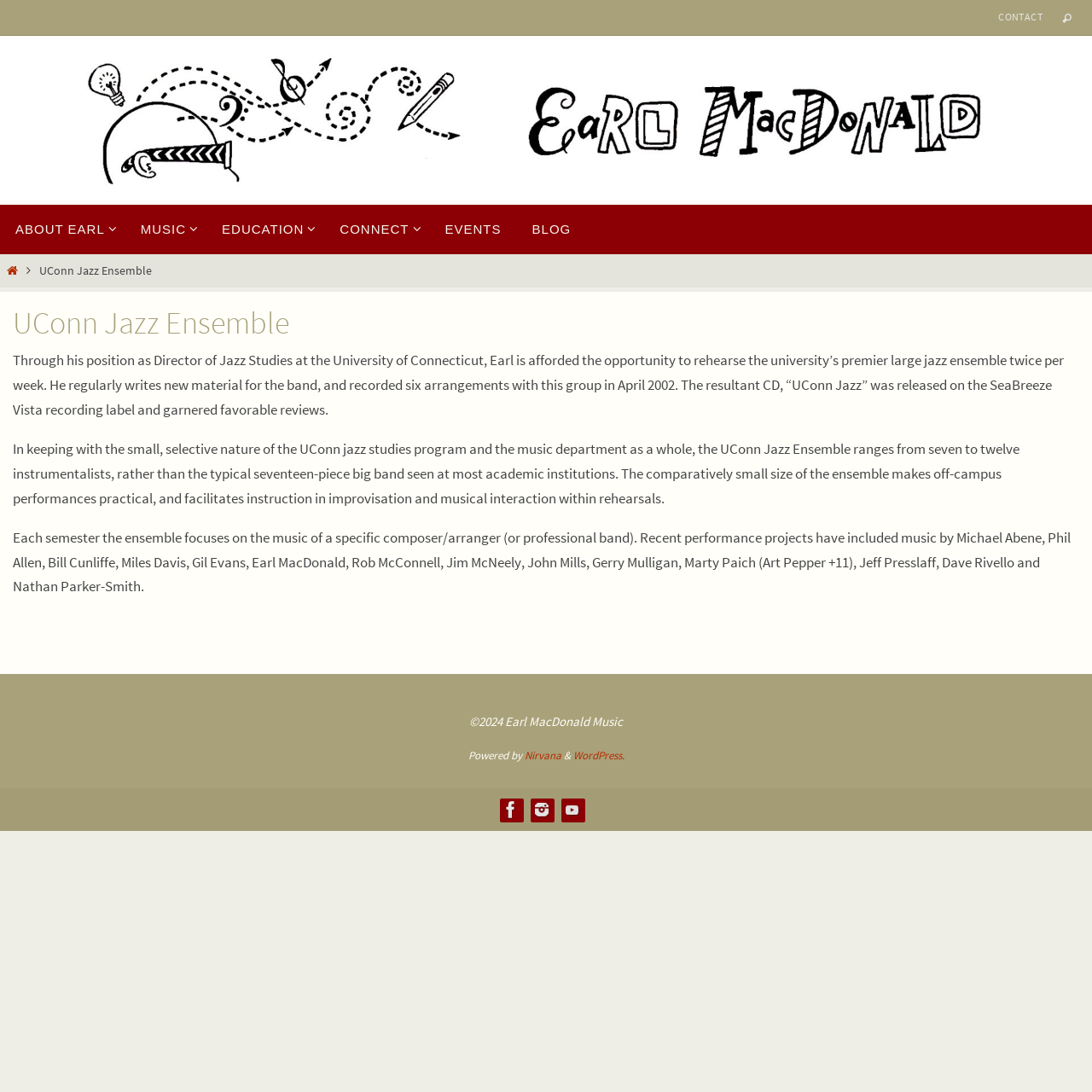Find the bounding box coordinates of the clickable region needed to perform the following instruction: "Read the blog". The coordinates should be provided as four float numbers between 0 and 1, i.e., [left, top, right, bottom].

[0.473, 0.188, 0.537, 0.233]